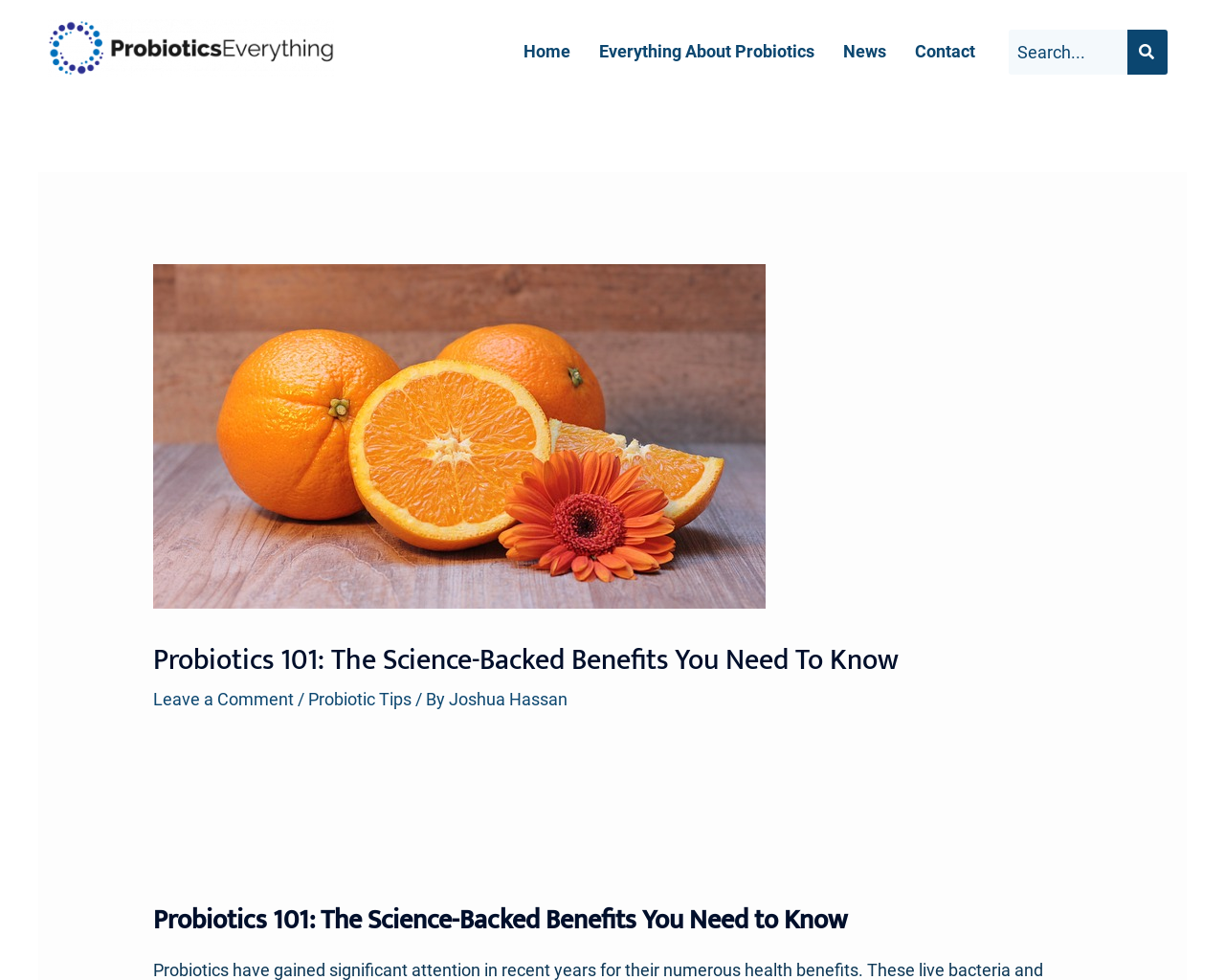Extract the main headline from the webpage and generate its text.

Probiotics 101: The Science-Backed Benefits You Need To Know